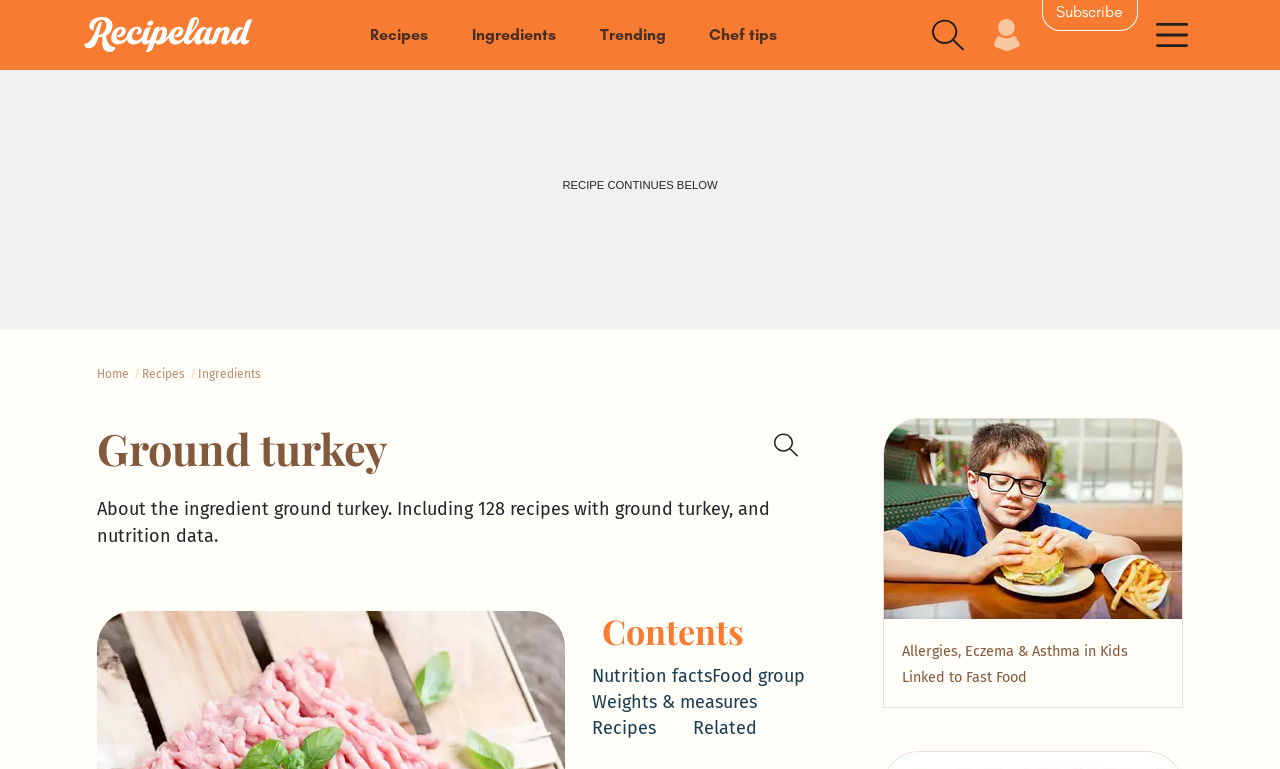Using the information in the image, give a detailed answer to the following question: How many links are available under the 'Contents' heading?

I found the answer by looking at the links under the 'Contents' heading, which are 'Nutrition facts', 'Food group', 'Weights & measures', 'Recipes 126', and 'Related'.